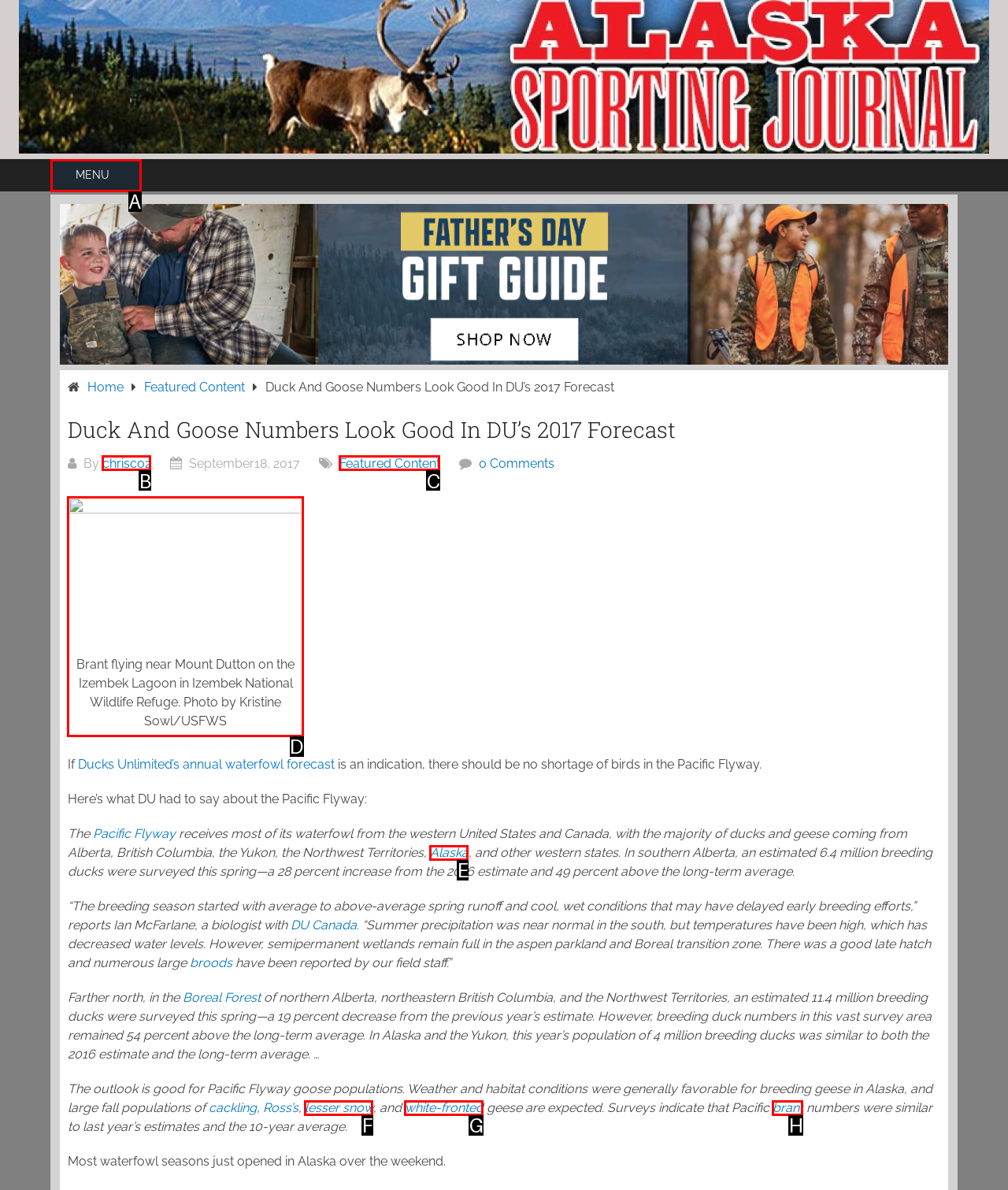Decide which UI element to click to accomplish the task: Check the photo of Brant flying near Mount Dutton
Respond with the corresponding option letter.

D